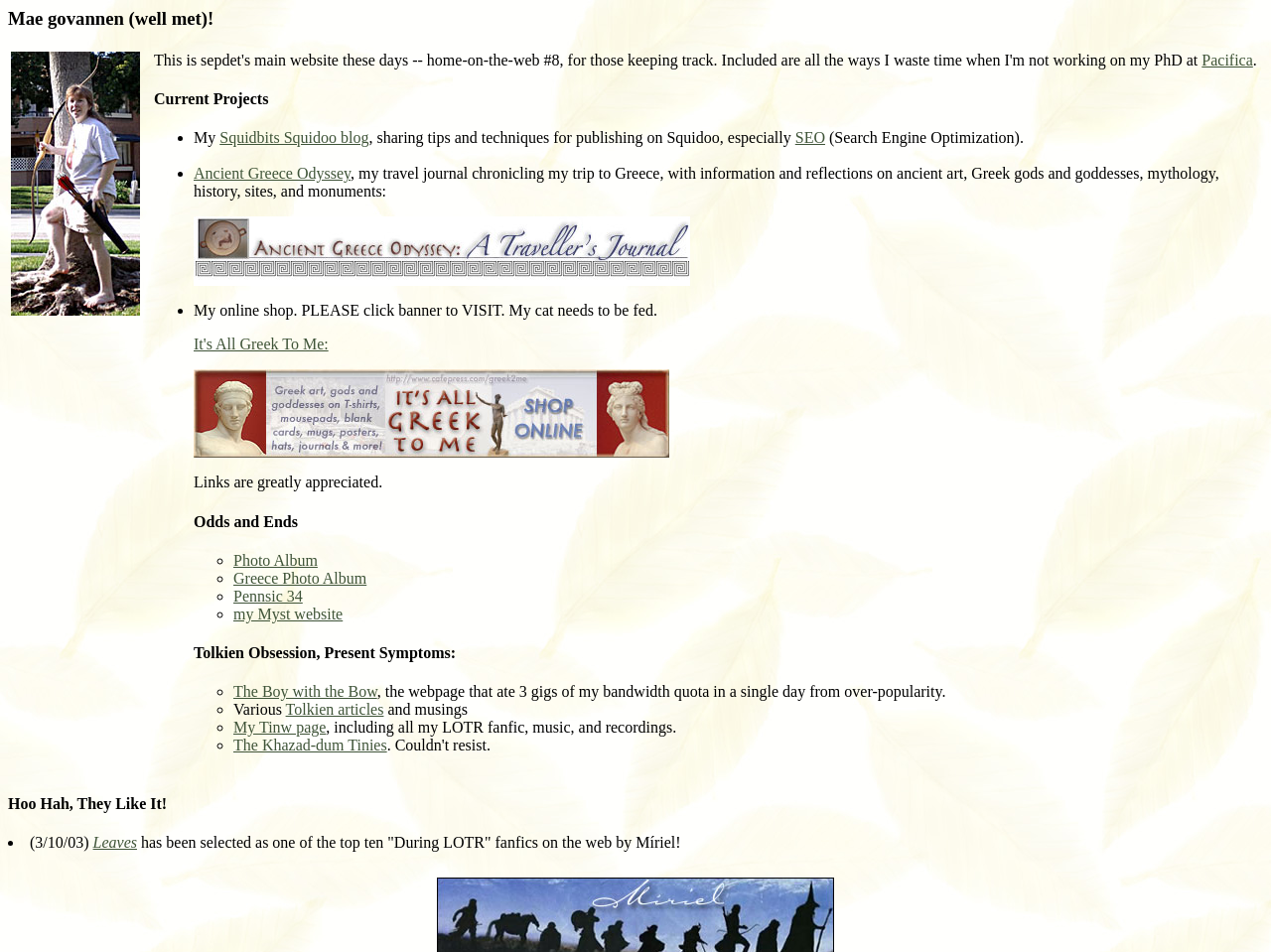Please determine the bounding box coordinates of the element to click in order to execute the following instruction: "Explore It's All Greek To Me". The coordinates should be four float numbers between 0 and 1, specified as [left, top, right, bottom].

[0.152, 0.353, 0.258, 0.37]